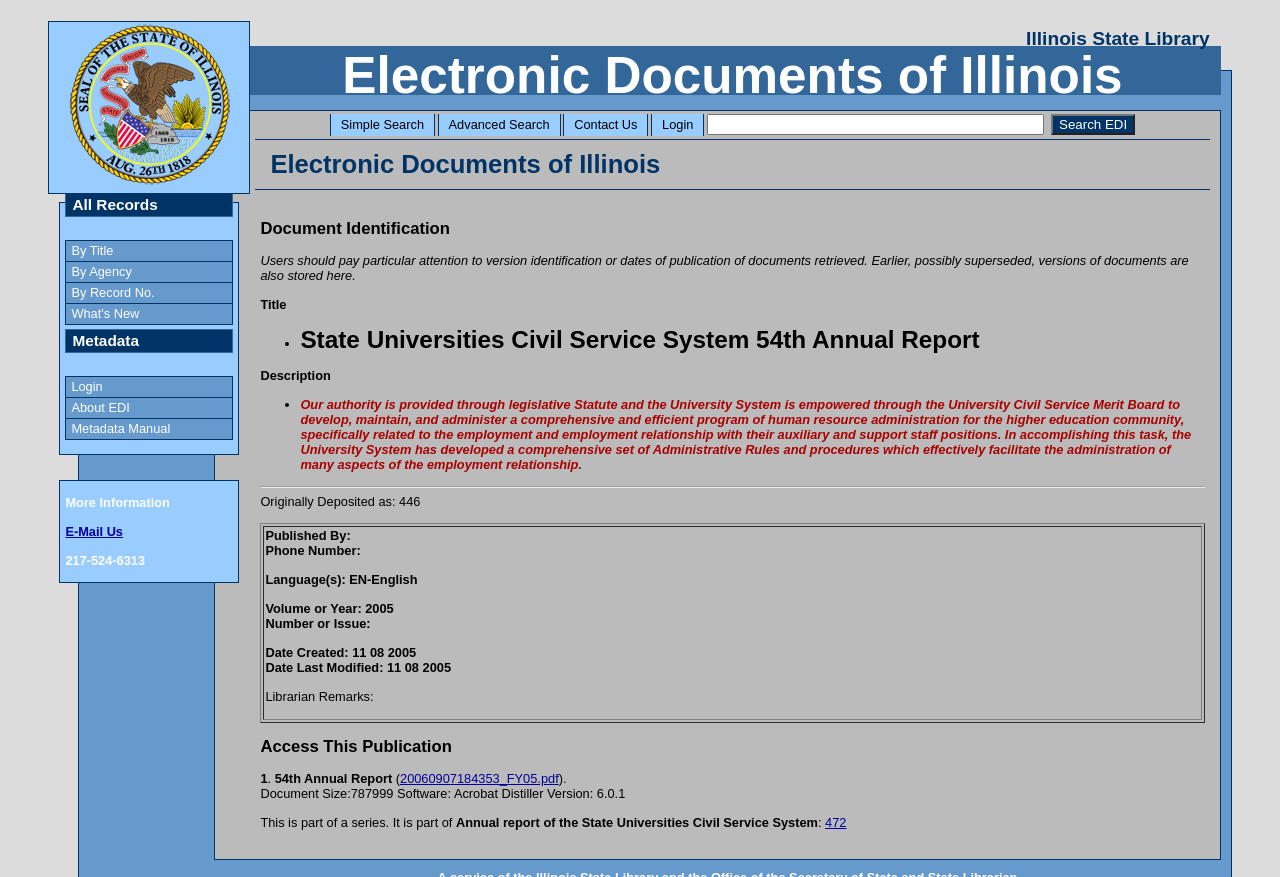Pinpoint the bounding box coordinates of the clickable area necessary to execute the following instruction: "Contact the library". The coordinates should be given as four float numbers between 0 and 1, namely [left, top, right, bottom].

[0.051, 0.597, 0.096, 0.615]